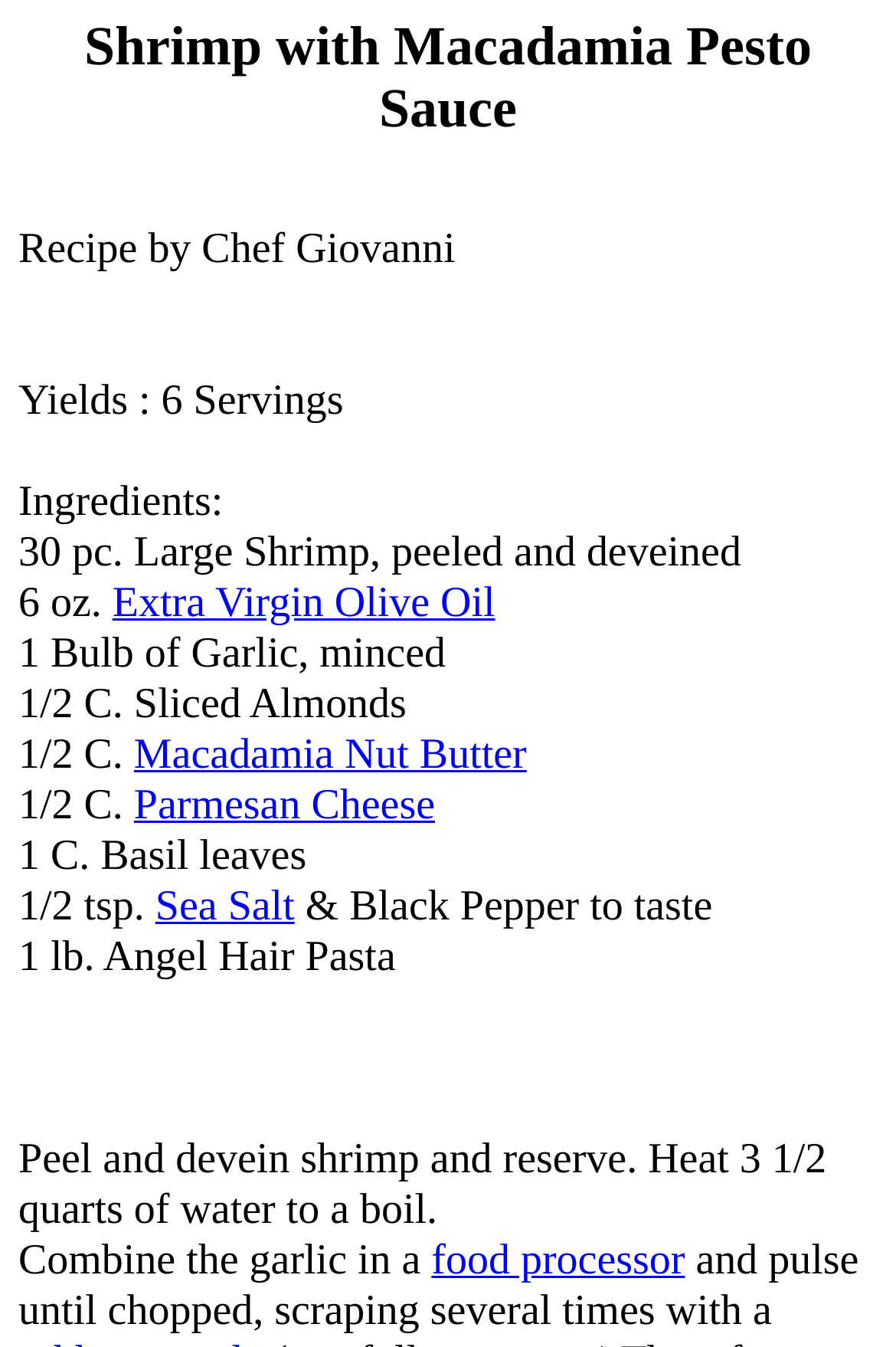What is the first step in preparing the shrimp?
Give a detailed response to the question by analyzing the screenshot.

I found the answer by looking at the instructions section of the recipe, where it says 'Peel and devein shrimp and reserve.' This is the first step mentioned in the instructions.